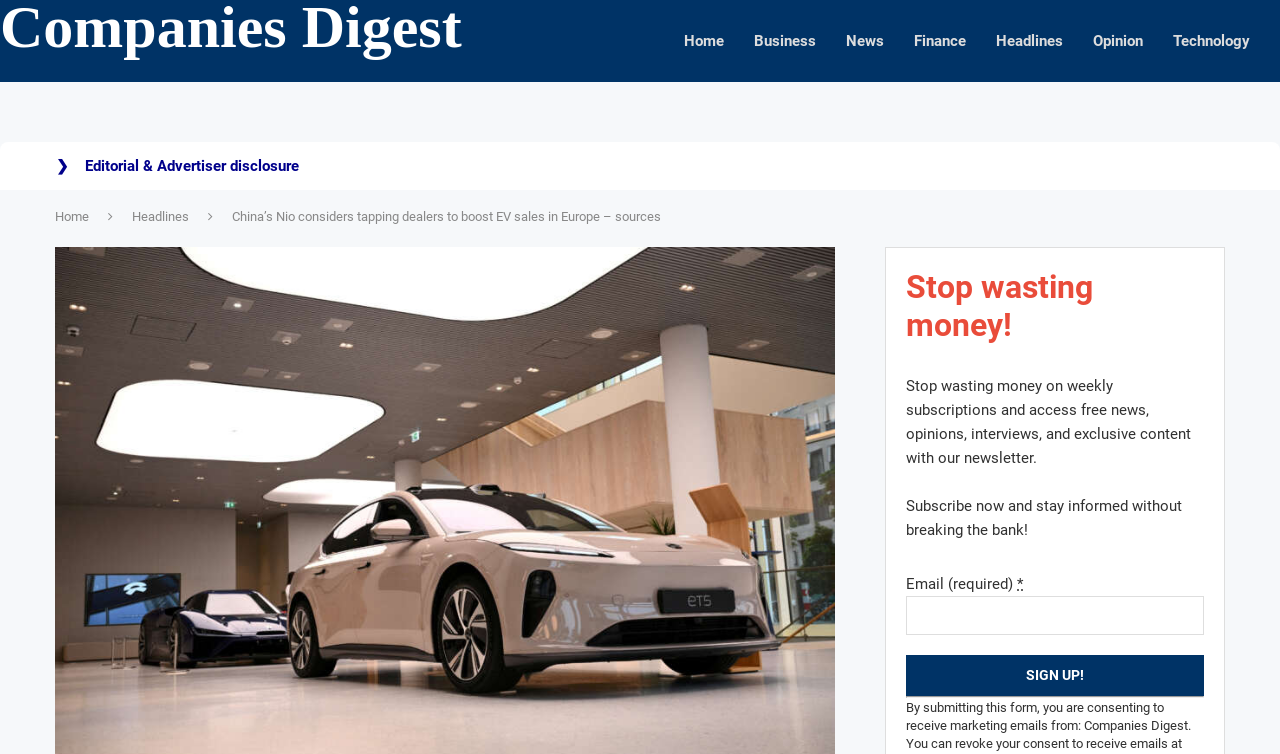Determine the coordinates of the bounding box for the clickable area needed to execute this instruction: "Click on the 'Companies Digest' link".

[0.0, 0.001, 0.361, 0.093]